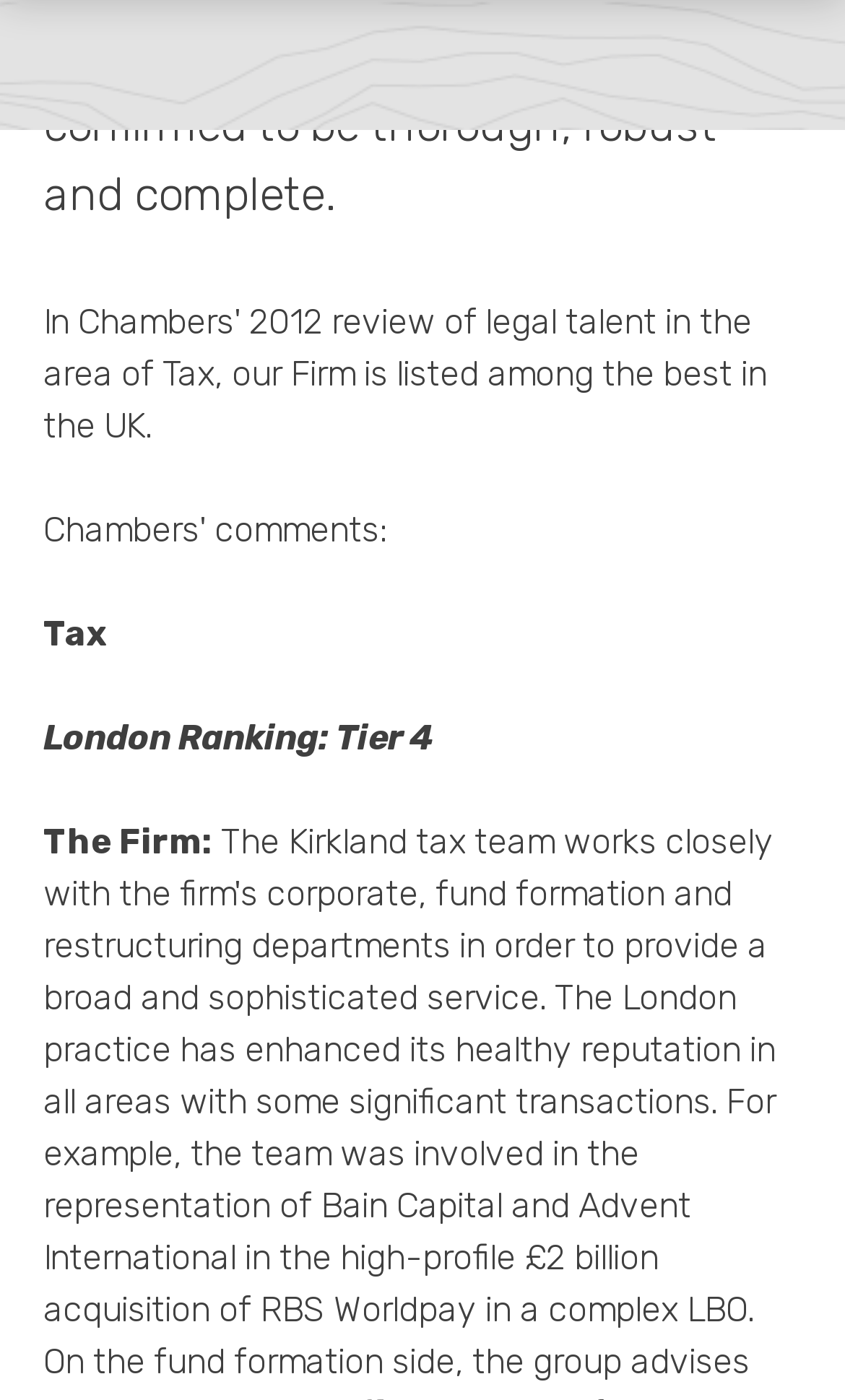Determine the bounding box coordinates of the element's region needed to click to follow the instruction: "View News & Insights". Provide these coordinates as four float numbers between 0 and 1, formatted as [left, top, right, bottom].

[0.051, 0.395, 0.39, 0.436]